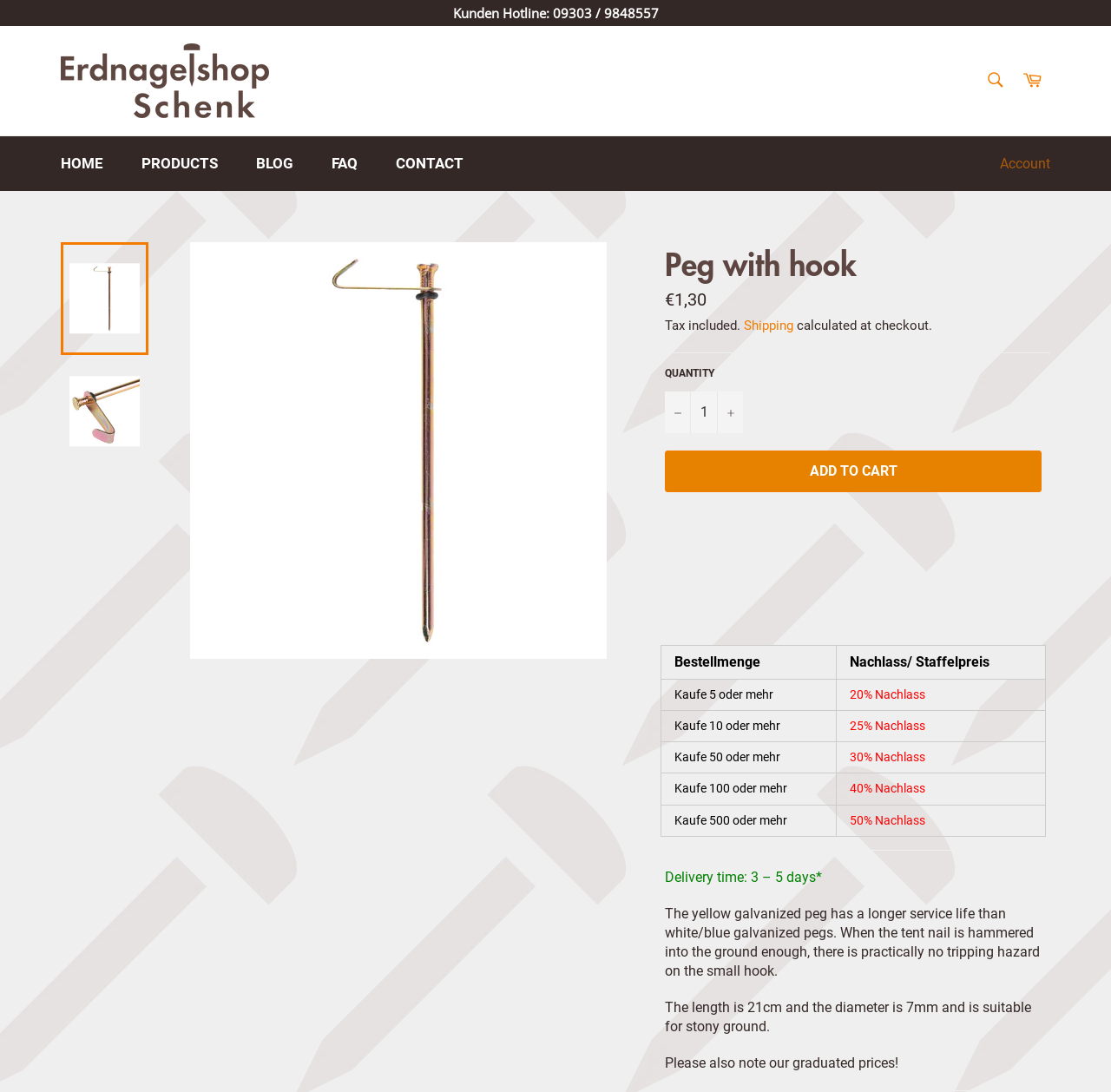Find the bounding box coordinates for the element that must be clicked to complete the instruction: "View cart". The coordinates should be four float numbers between 0 and 1, indicated as [left, top, right, bottom].

[0.912, 0.056, 0.945, 0.092]